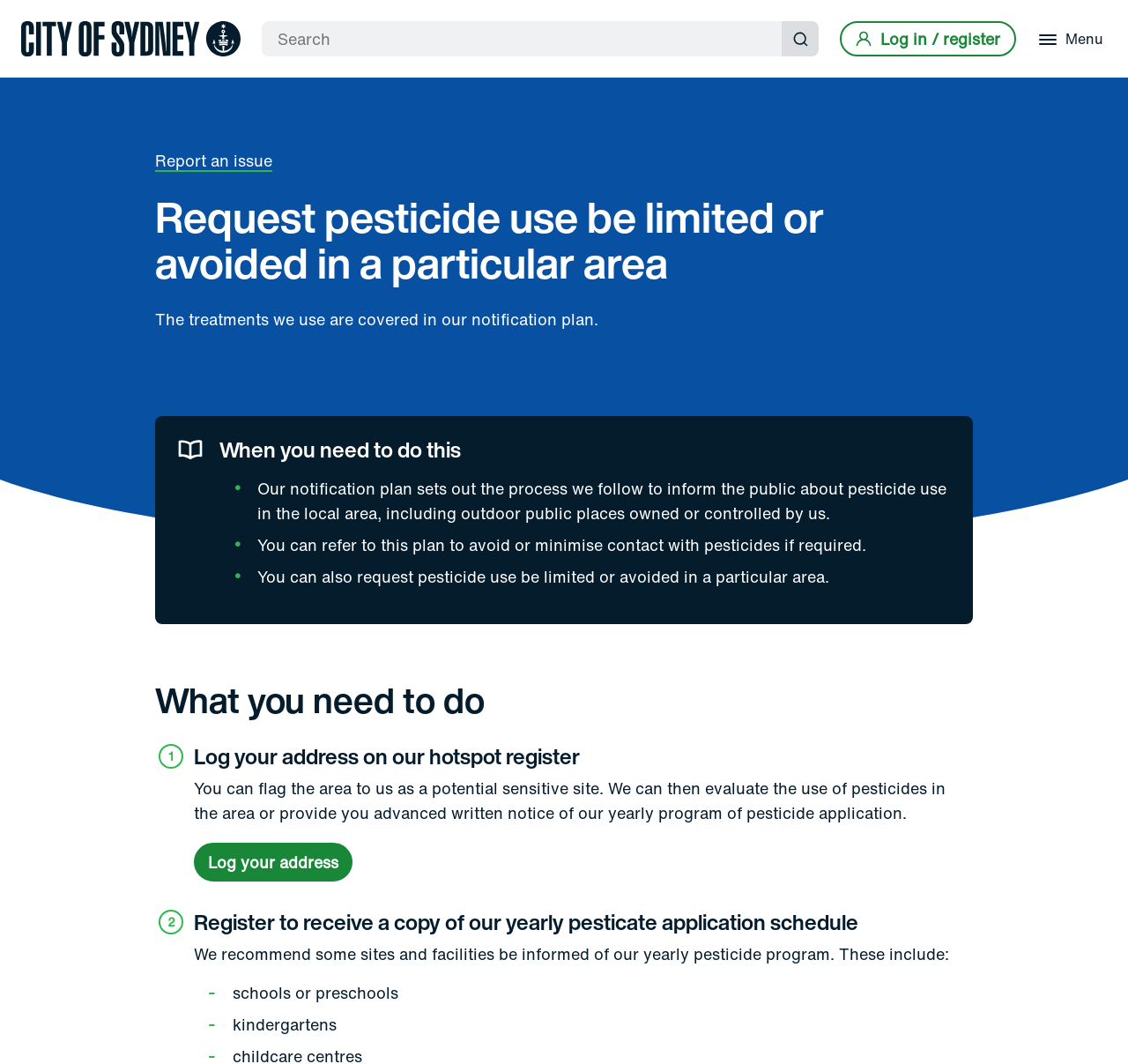Determine the bounding box coordinates of the clickable element to complete this instruction: "Report an issue". Provide the coordinates in the format of four float numbers between 0 and 1, [left, top, right, bottom].

[0.138, 0.14, 0.241, 0.162]